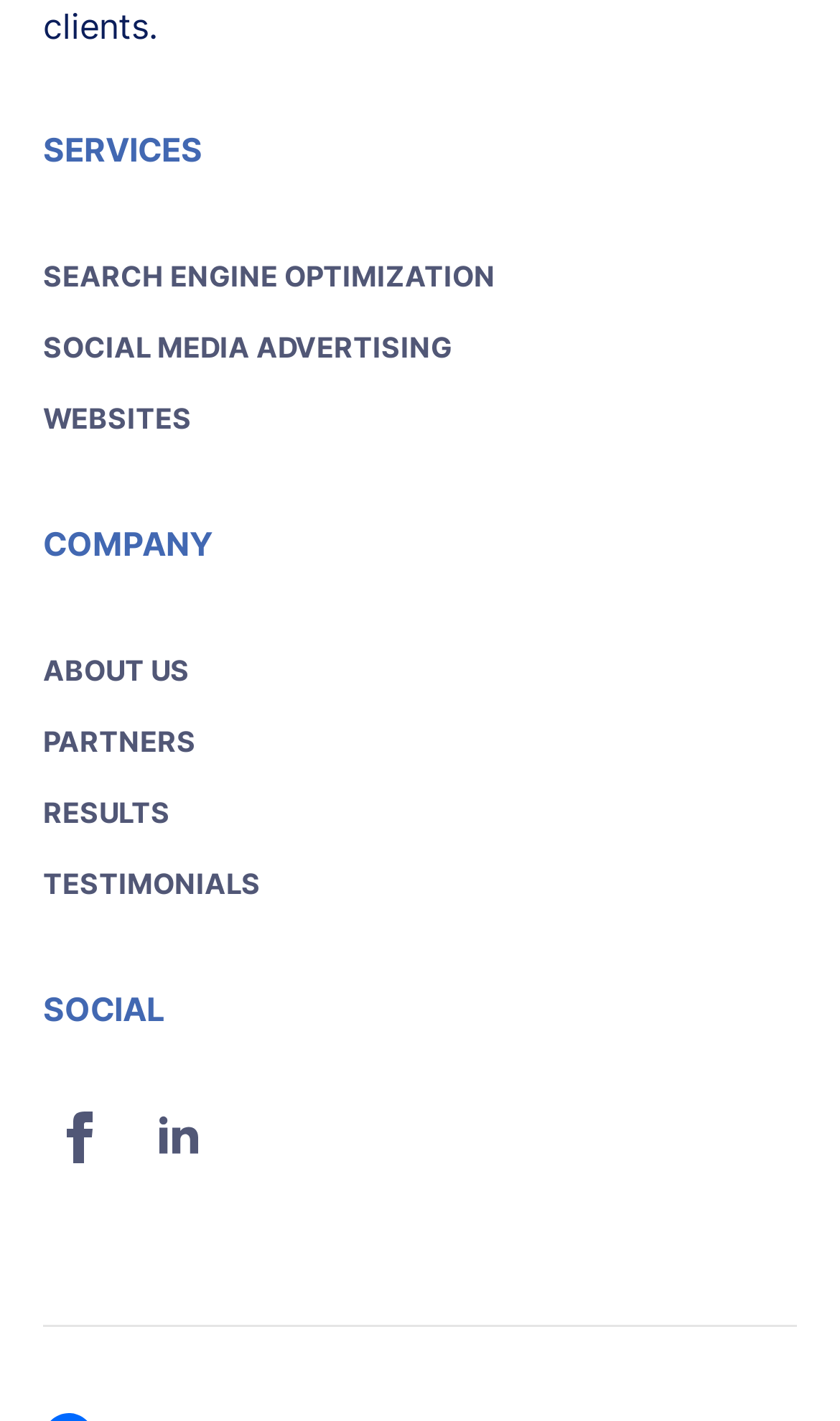Find the bounding box of the UI element described as follows: "aria-label="Link to our LinkedIn page"".

[0.169, 0.774, 0.256, 0.826]